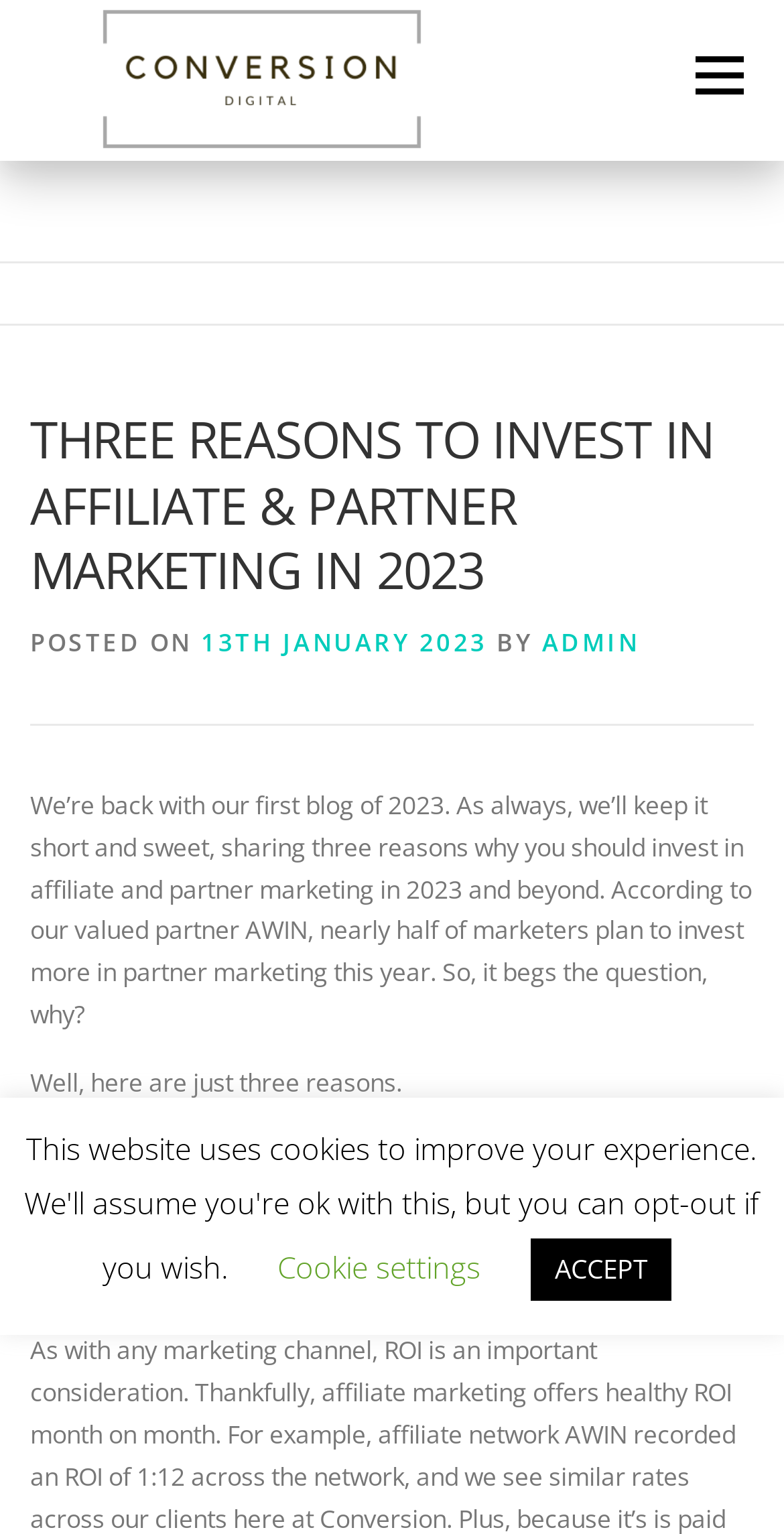Who is the author of the blog post?
Please provide a comprehensive answer based on the details in the screenshot.

The author of the blog post can be found below the main heading, where it says 'BY ADMIN'.